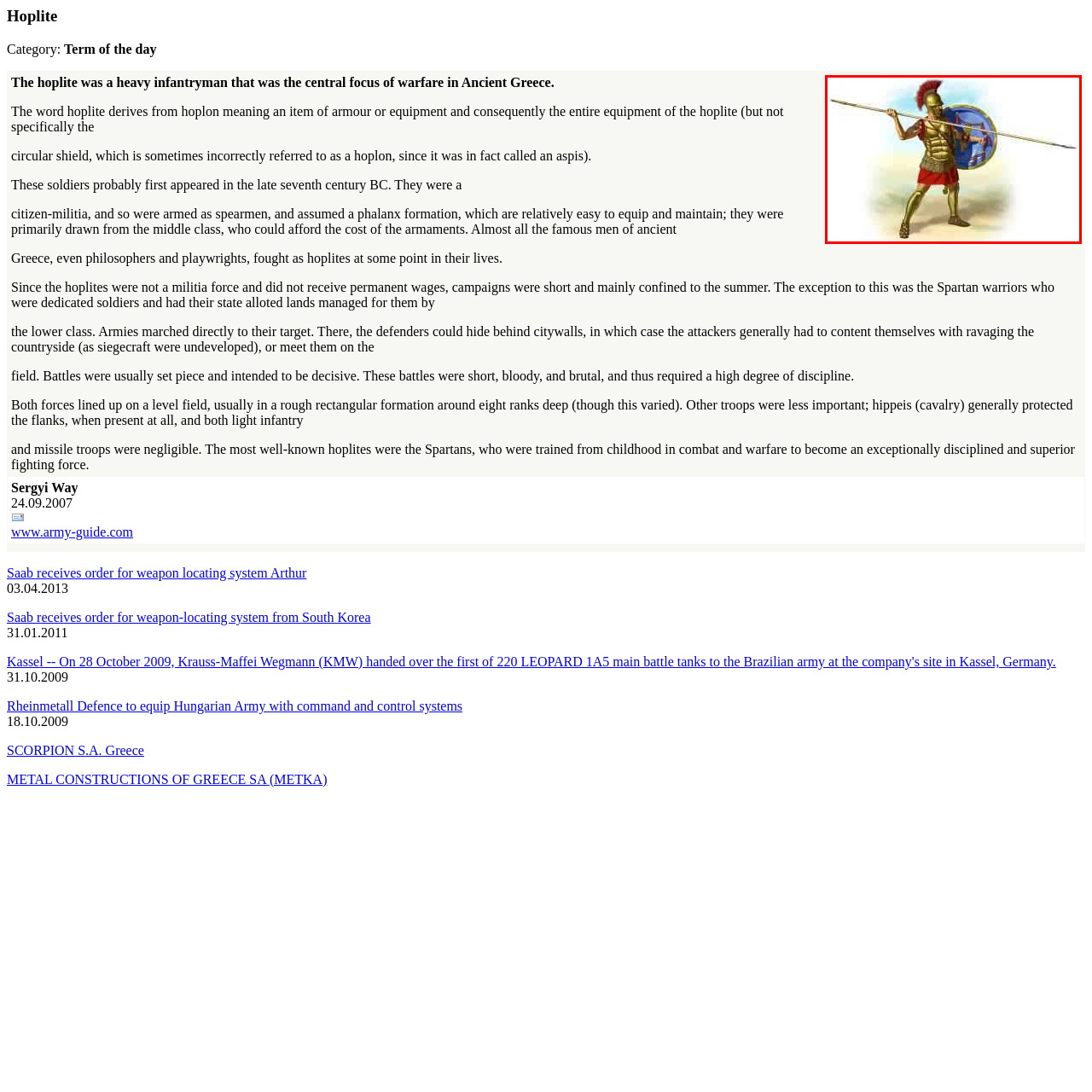Focus on the image enclosed by the red outline and give a short answer: What is the color of the hoplite's cape?

Red